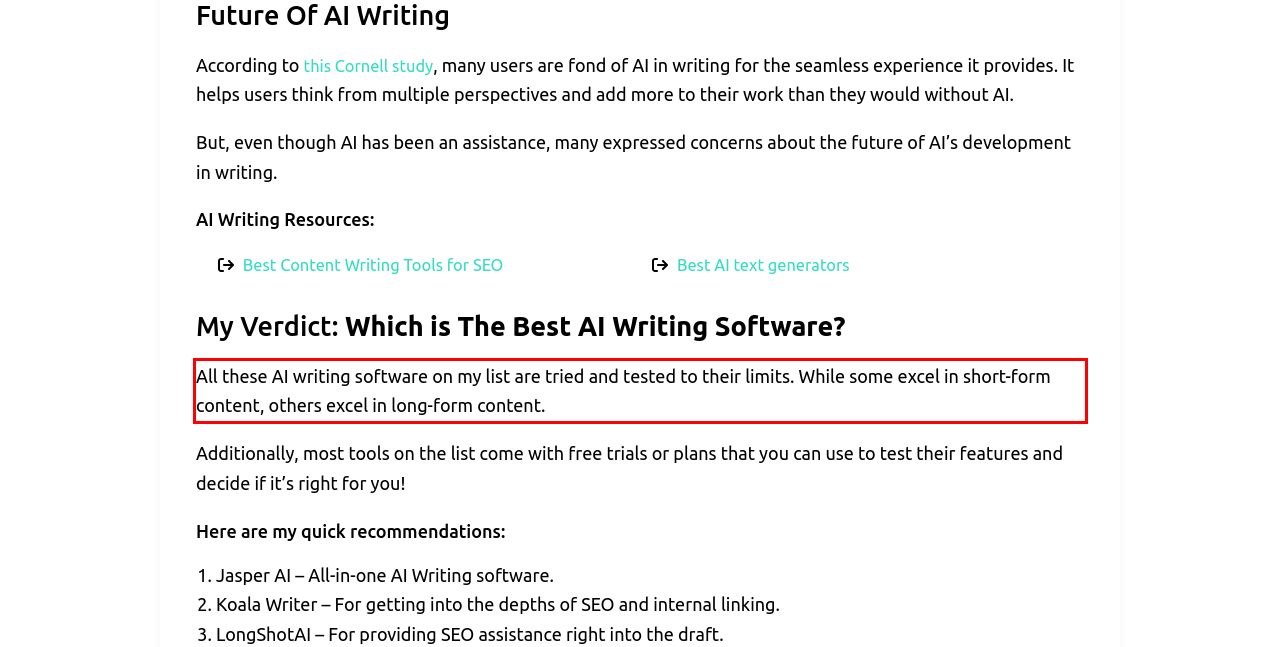You are given a screenshot of a webpage with a UI element highlighted by a red bounding box. Please perform OCR on the text content within this red bounding box.

All these AI writing software on my list are tried and tested to their limits. While some excel in short-form content, others excel in long-form content.